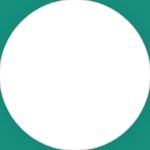What is the focus of the surrounding text? From the image, respond with a single word or brief phrase.

Selling homes